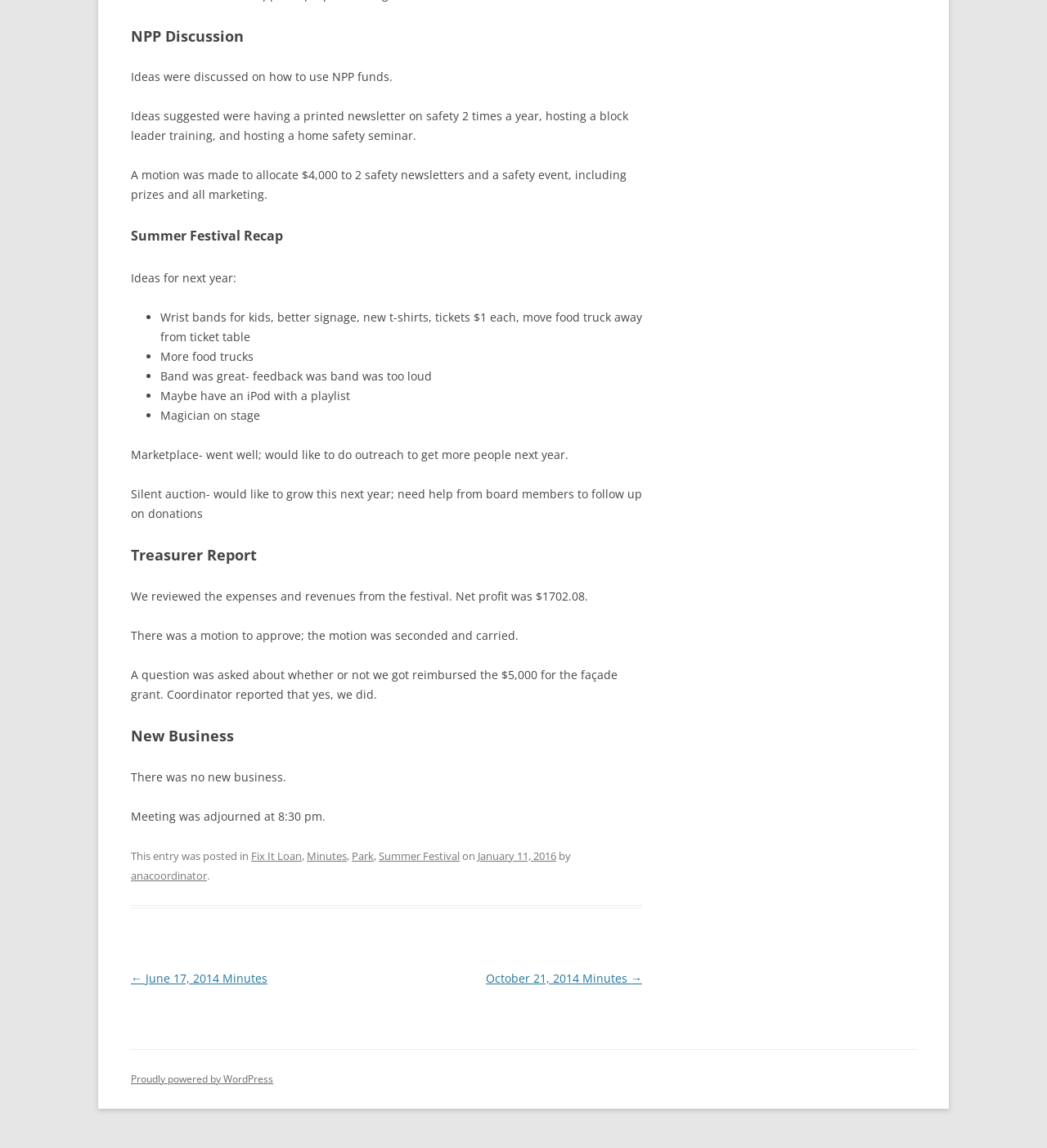From the element description: "Proudly powered by WordPress", extract the bounding box coordinates of the UI element. The coordinates should be expressed as four float numbers between 0 and 1, in the order [left, top, right, bottom].

[0.125, 0.933, 0.261, 0.946]